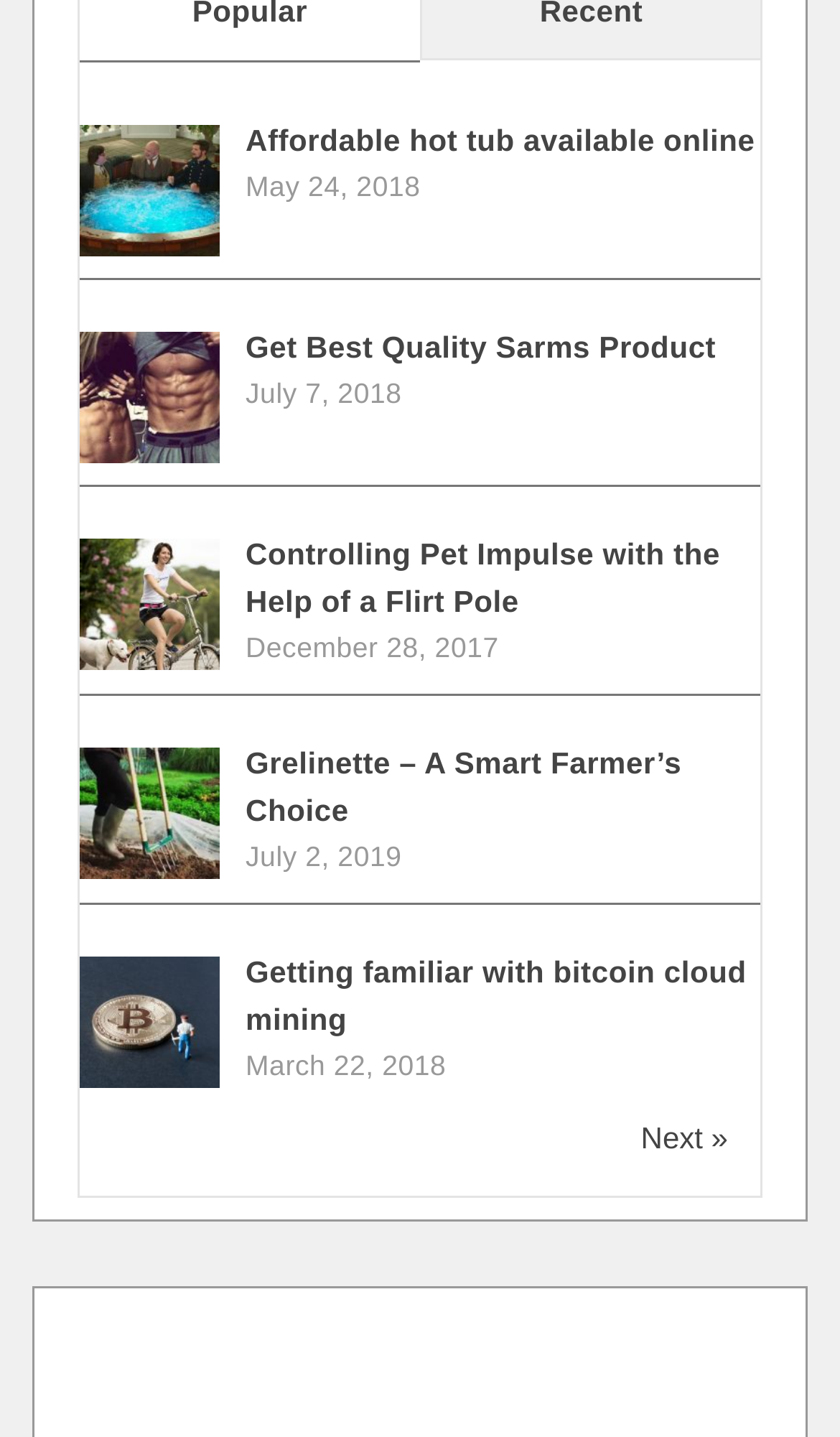Determine the bounding box coordinates in the format (top-left x, top-left y, bottom-right x, bottom-right y). Ensure all values are floating point numbers between 0 and 1. Identify the bounding box of the UI element described by: Next »

[0.763, 0.773, 0.867, 0.809]